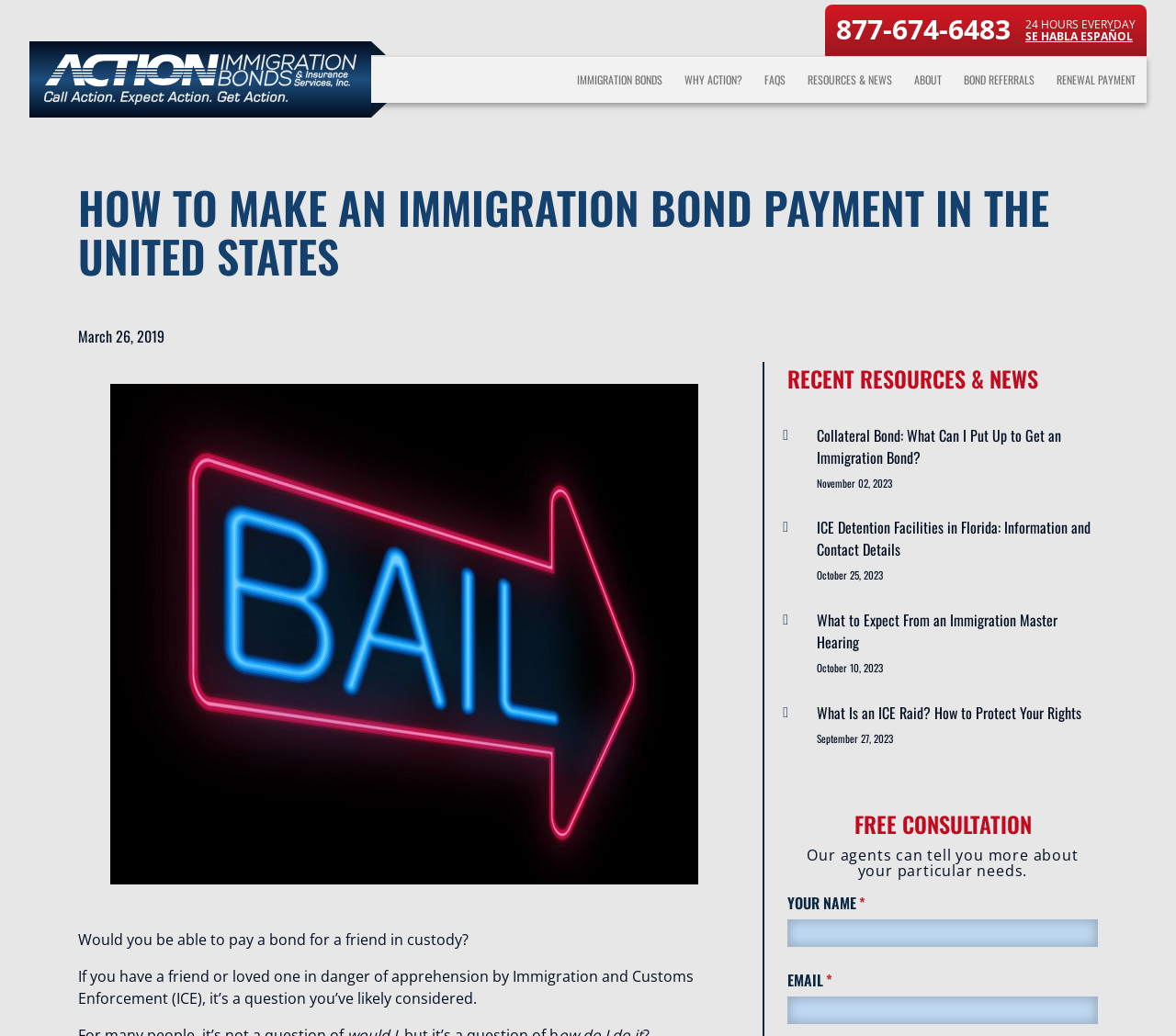What is the phone number to contact?
By examining the image, provide a one-word or phrase answer.

877-674-6483